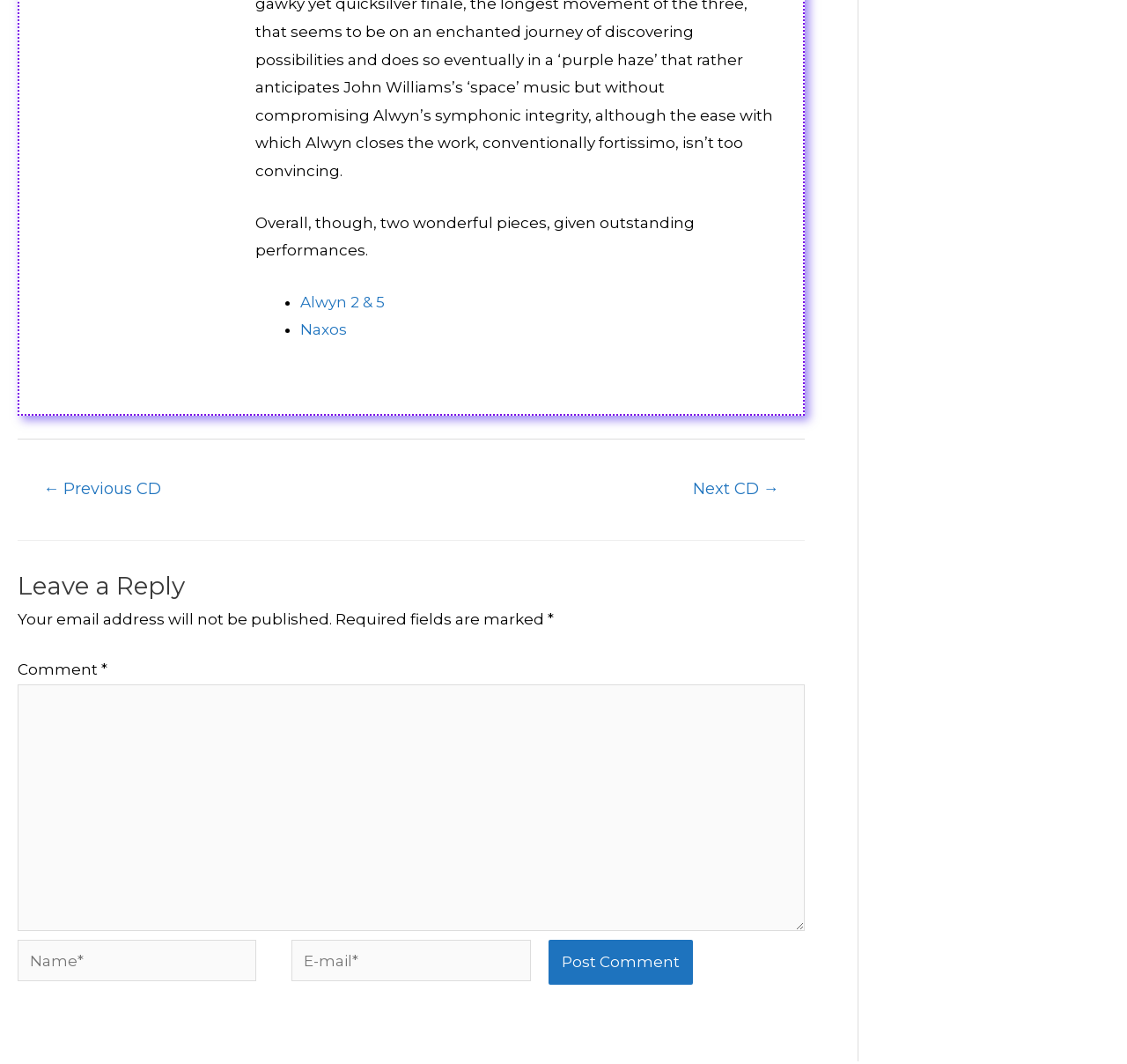Can you identify the bounding box coordinates of the clickable region needed to carry out this instruction: 'Enter a comment in the text box'? The coordinates should be four float numbers within the range of 0 to 1, stated as [left, top, right, bottom].

[0.016, 0.643, 0.714, 0.875]